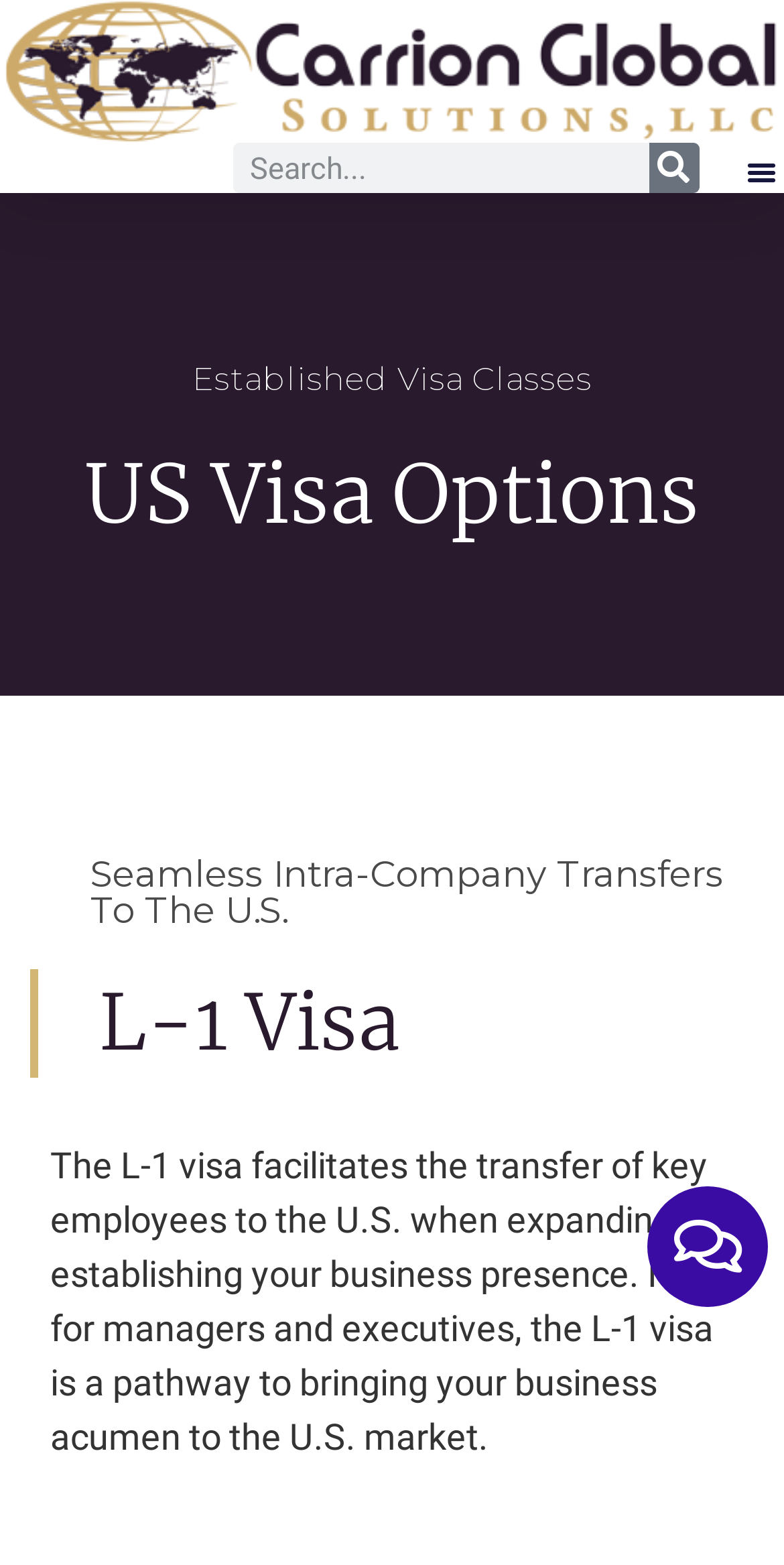Provide a single word or phrase answer to the question: 
What can be searched on the webpage?

Visa information